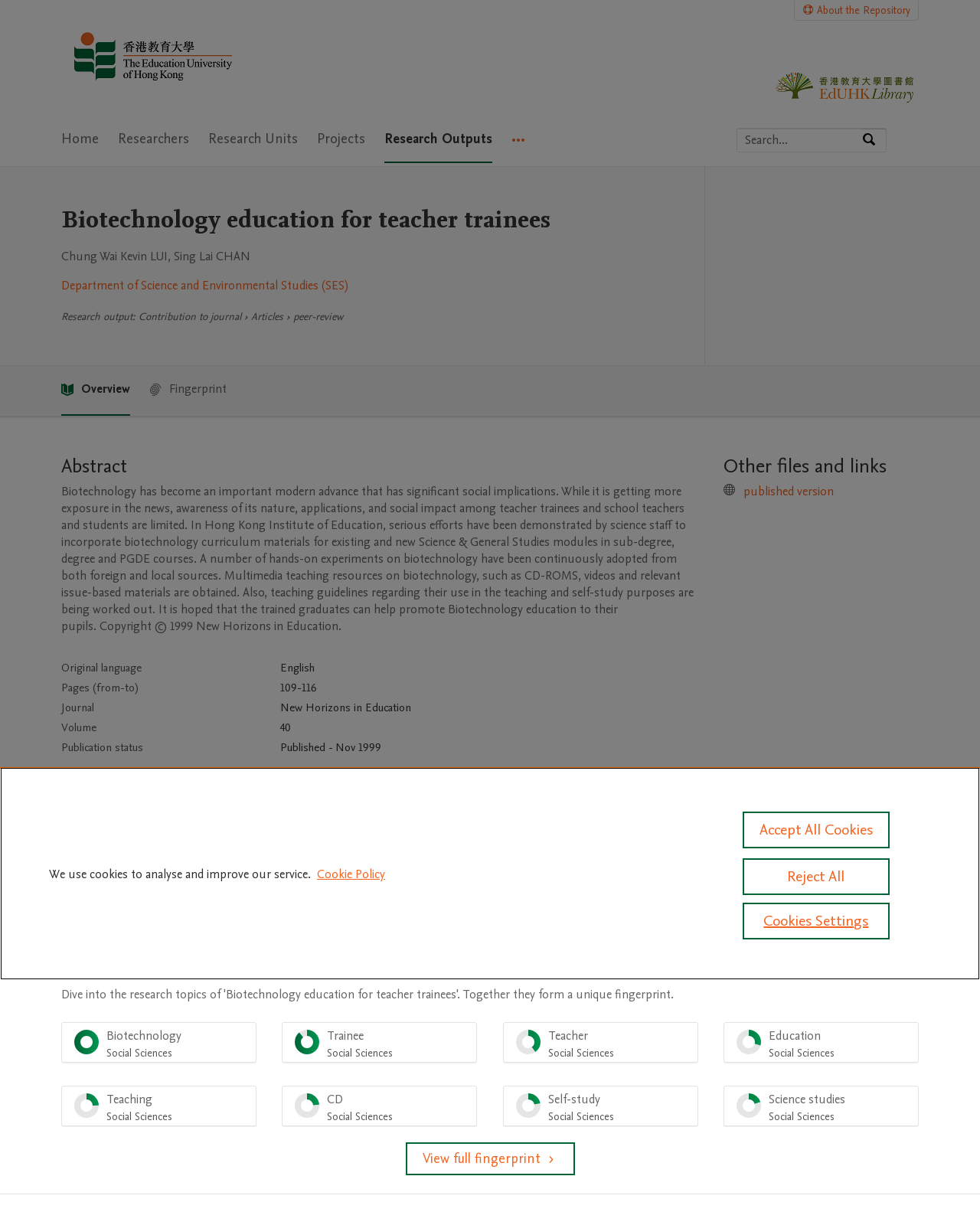Find the main header of the webpage and produce its text content.

Biotechnology education for teacher trainees